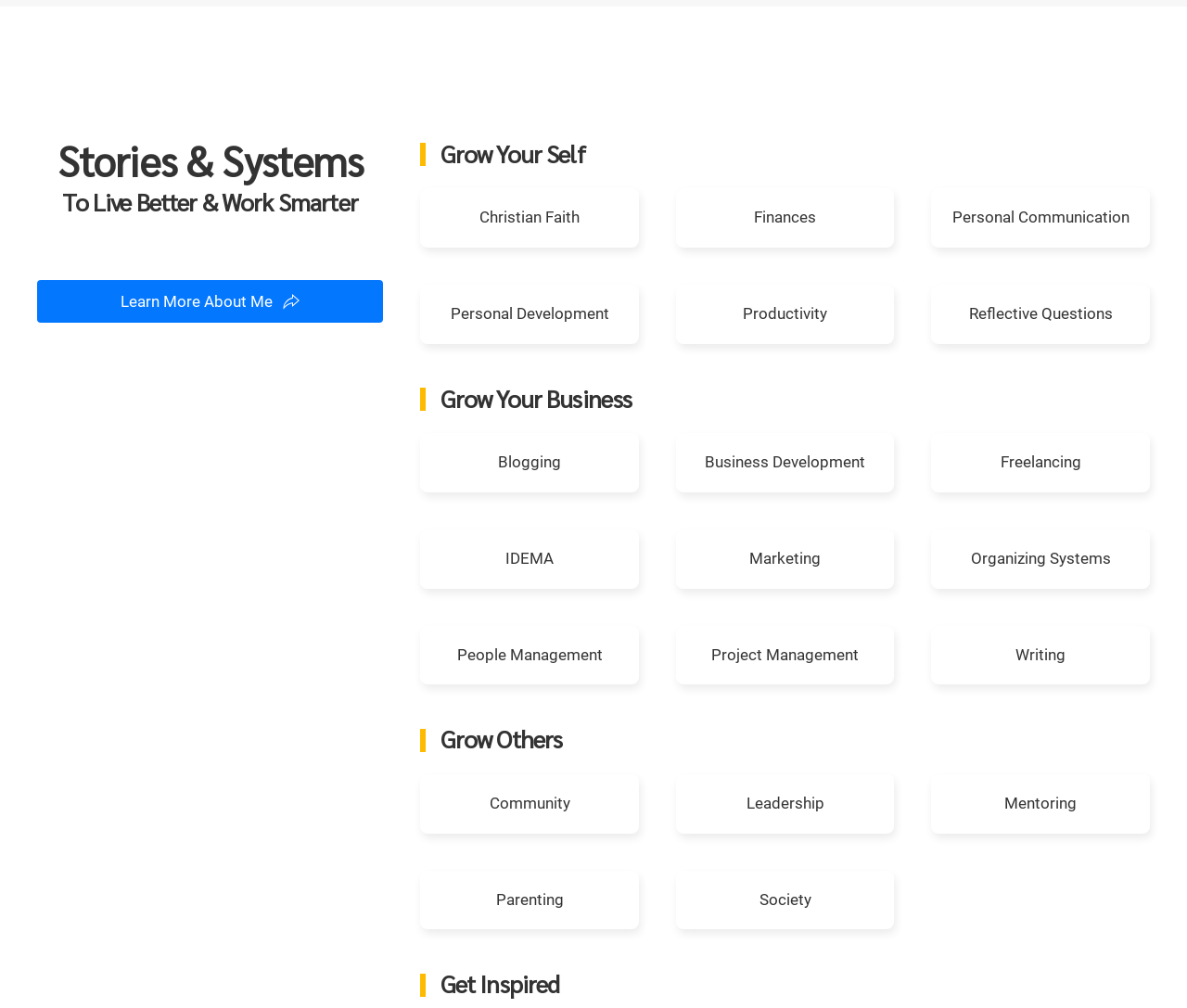Find the bounding box coordinates of the clickable area required to complete the following action: "Learn more about the author".

[0.031, 0.278, 0.323, 0.32]